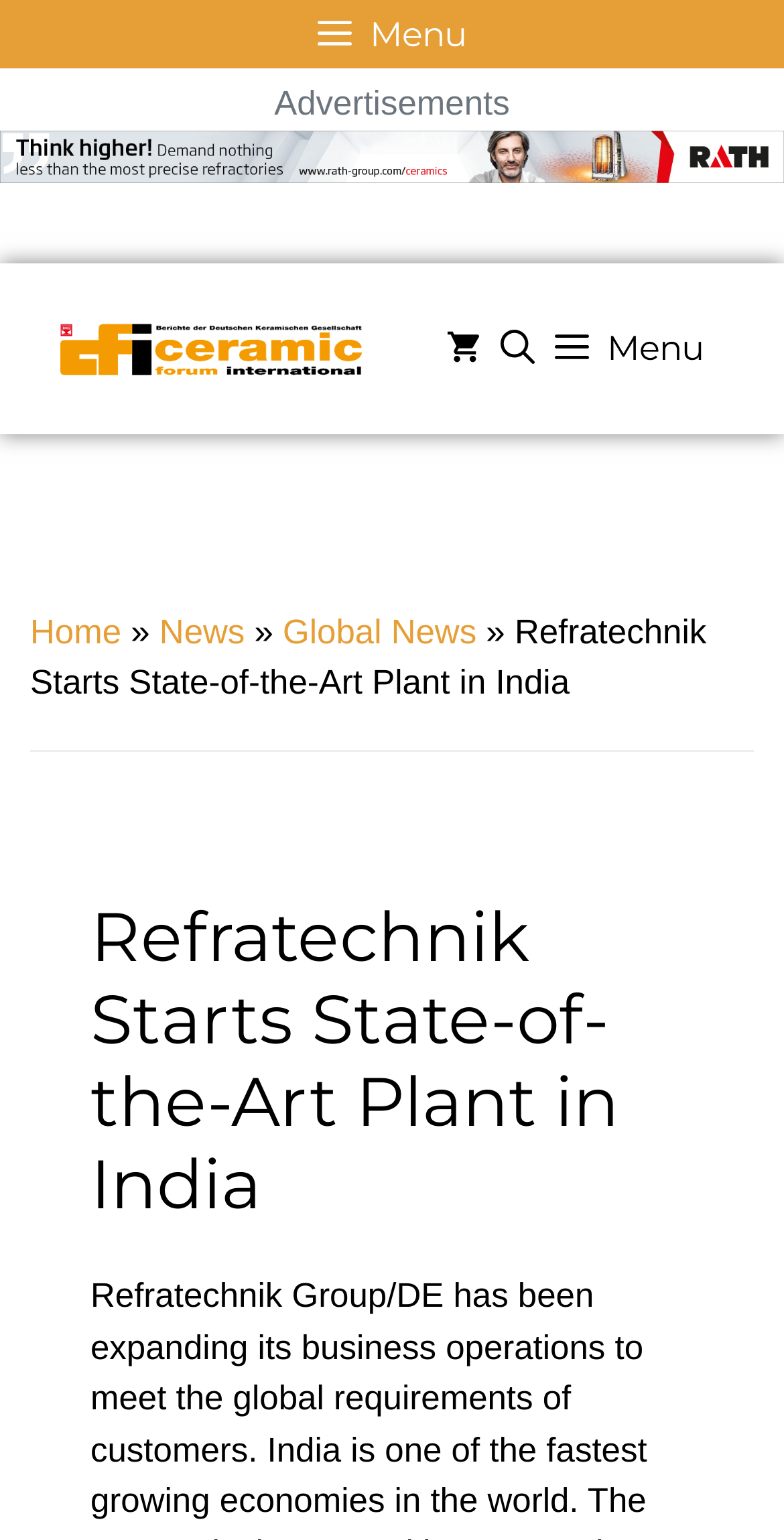Give a succinct answer to this question in a single word or phrase: 
How many navigation links are there?

5